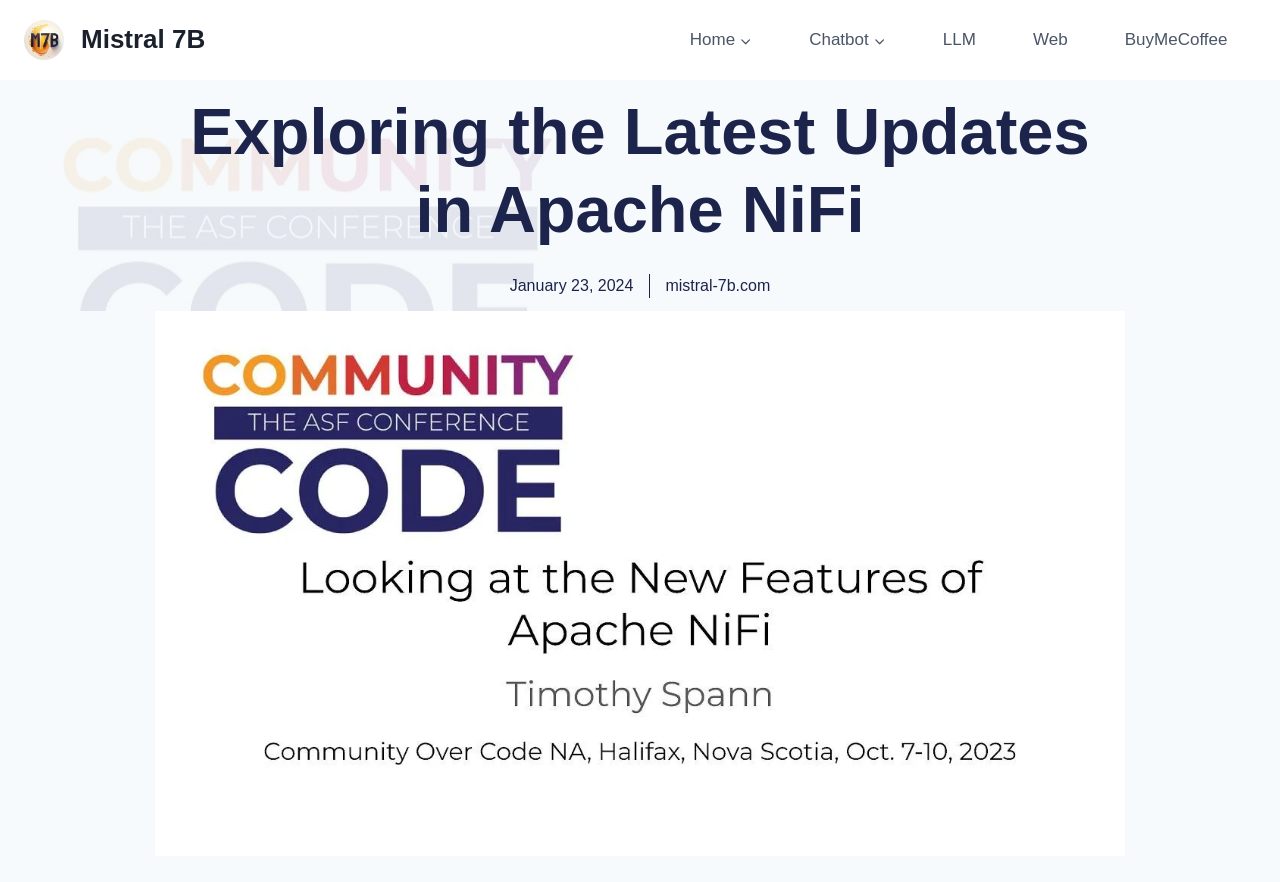Please answer the following question using a single word or phrase: 
What is the website's primary navigation?

Home, Chatbot, LLM, Web, BuyMeCoffee